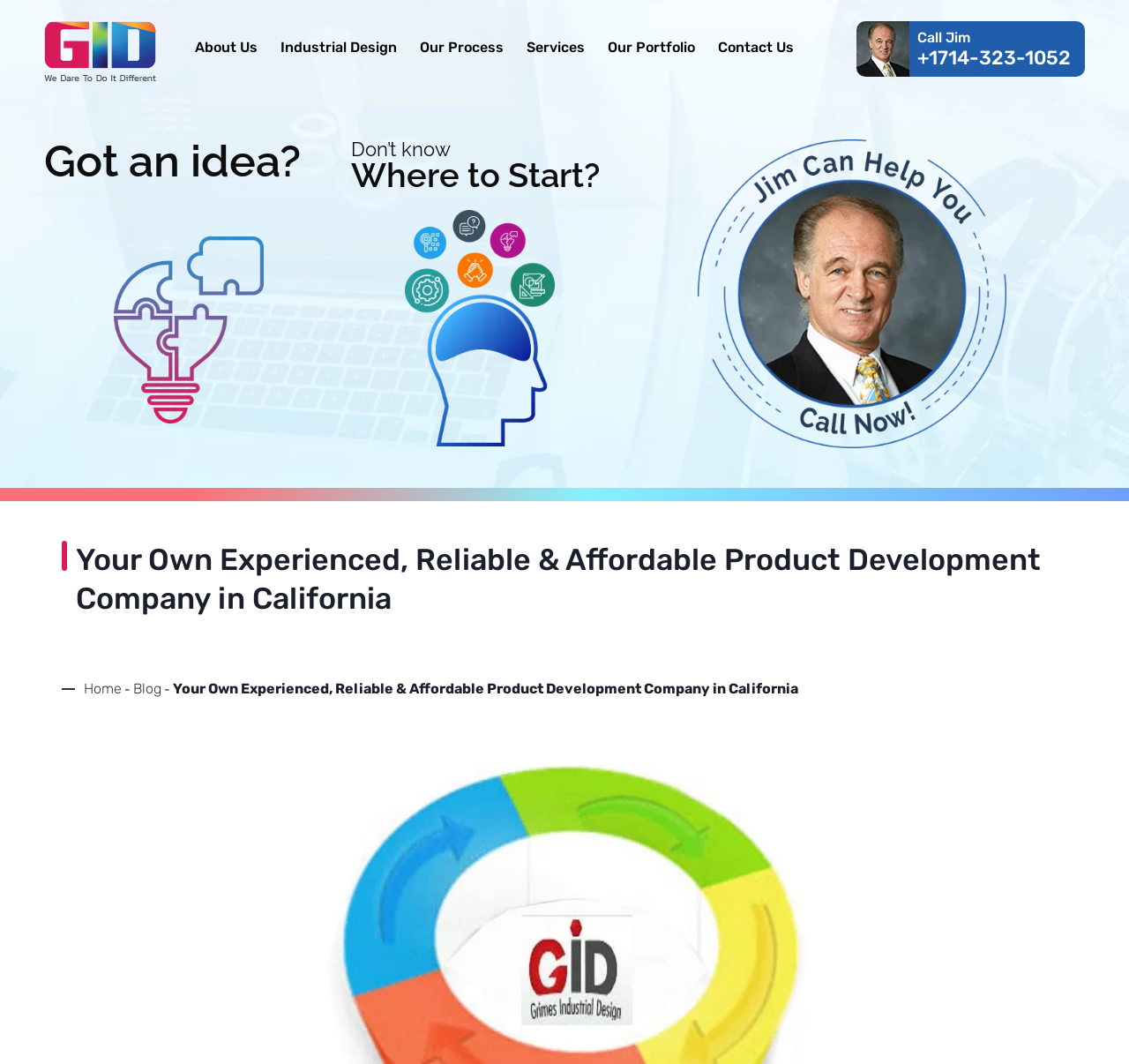Predict the bounding box for the UI component with the following description: "Our Portfolio".

[0.538, 0.027, 0.616, 0.063]